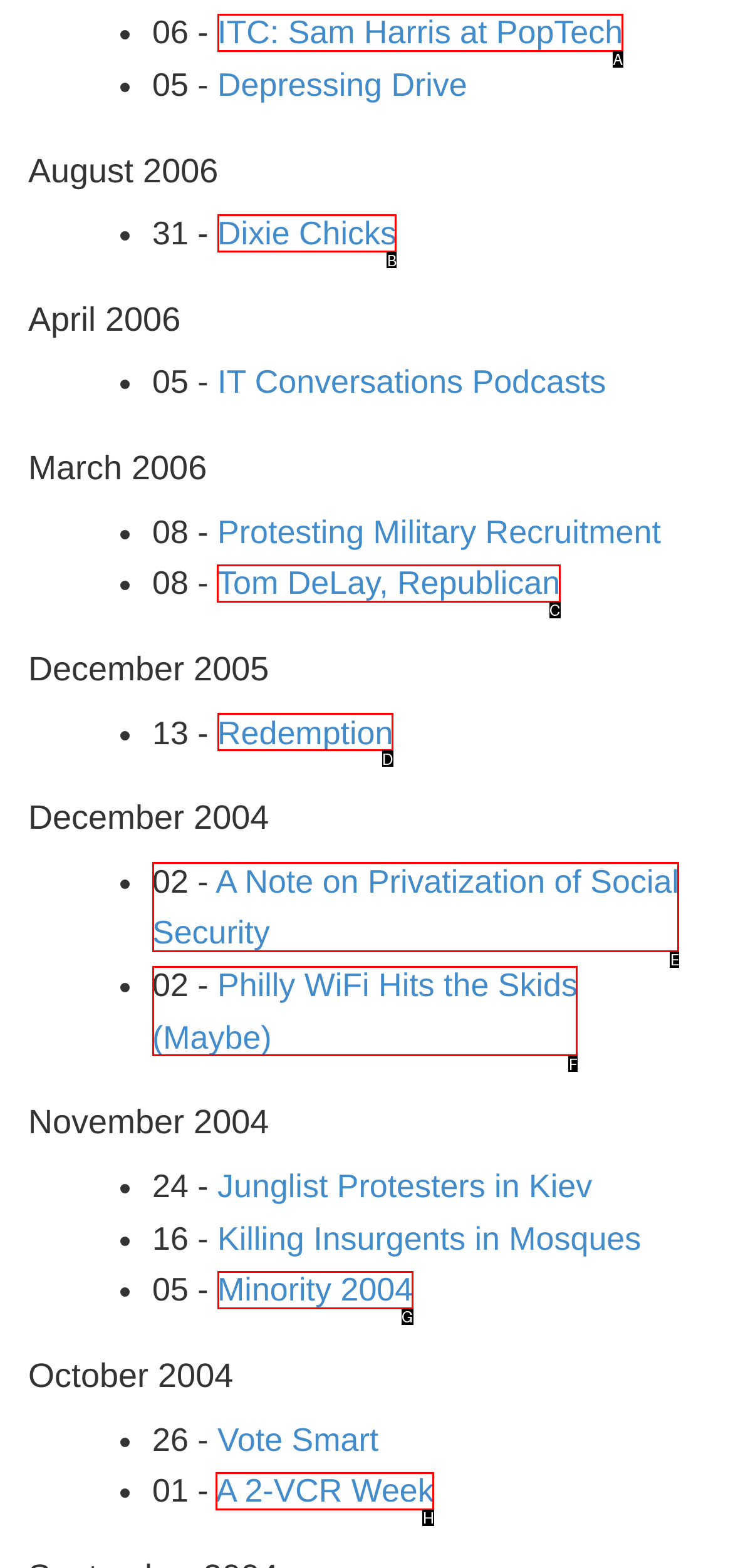Which lettered option should be clicked to perform the following task: Visit 'Dixie Chicks'
Respond with the letter of the appropriate option.

B